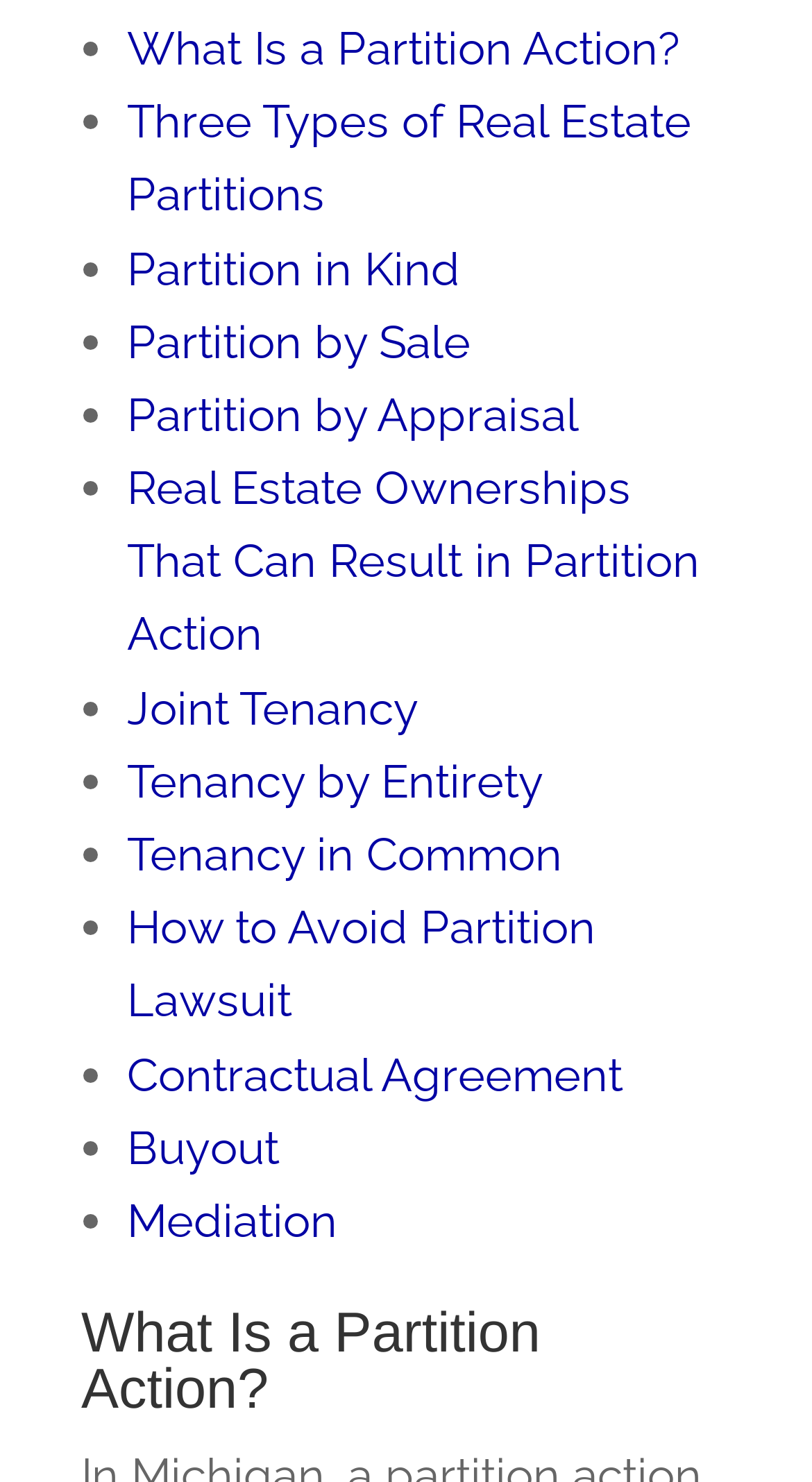Respond with a single word or phrase to the following question:
How many list markers are on the webpage?

11